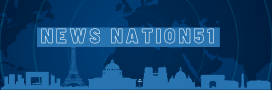What is the purpose of the silhouette skyline?
Please provide a single word or phrase in response based on the screenshot.

To emphasize global perspective